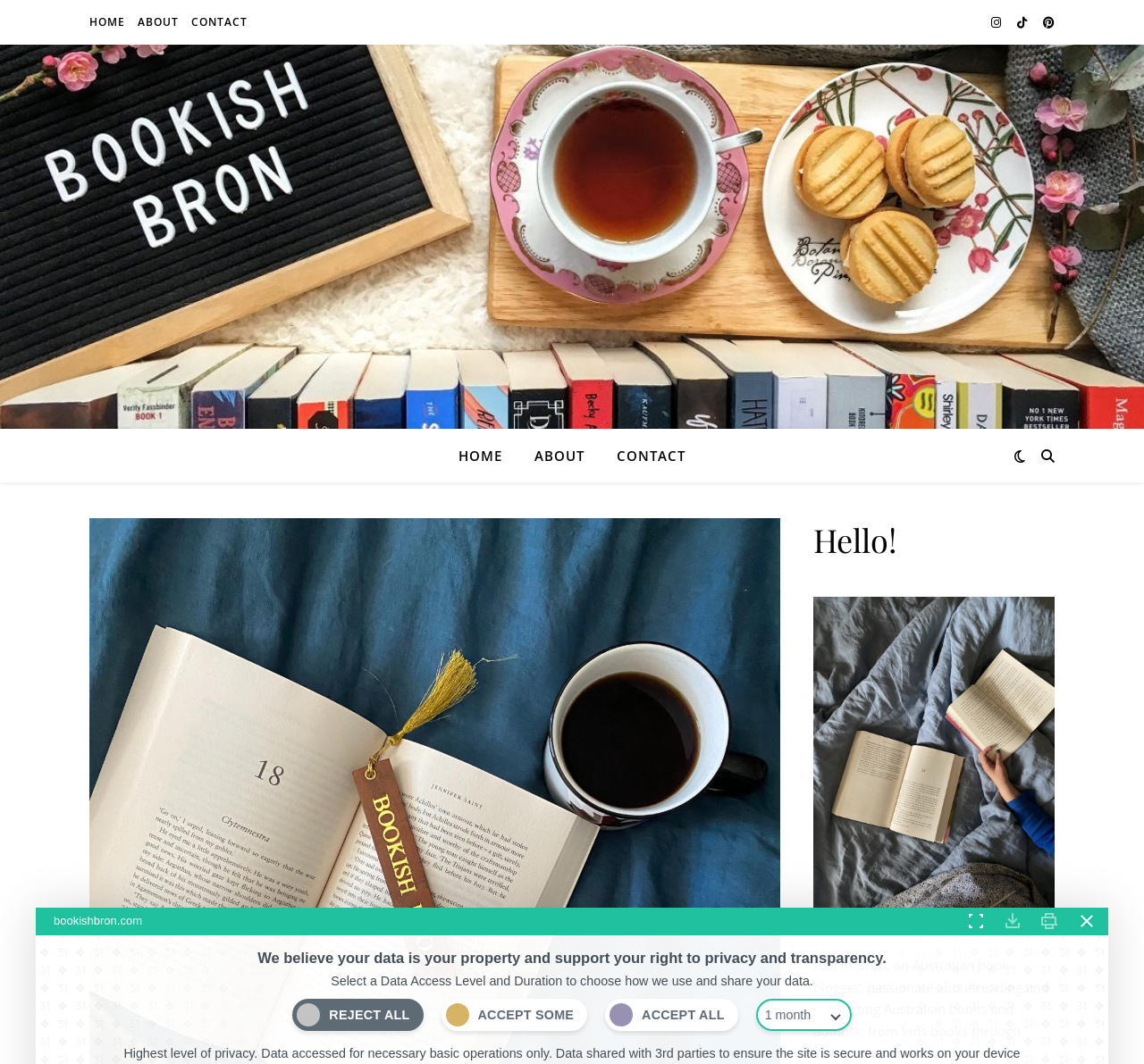What is the purpose of the radiogroup?
From the image, respond using a single word or phrase.

To choose data access level